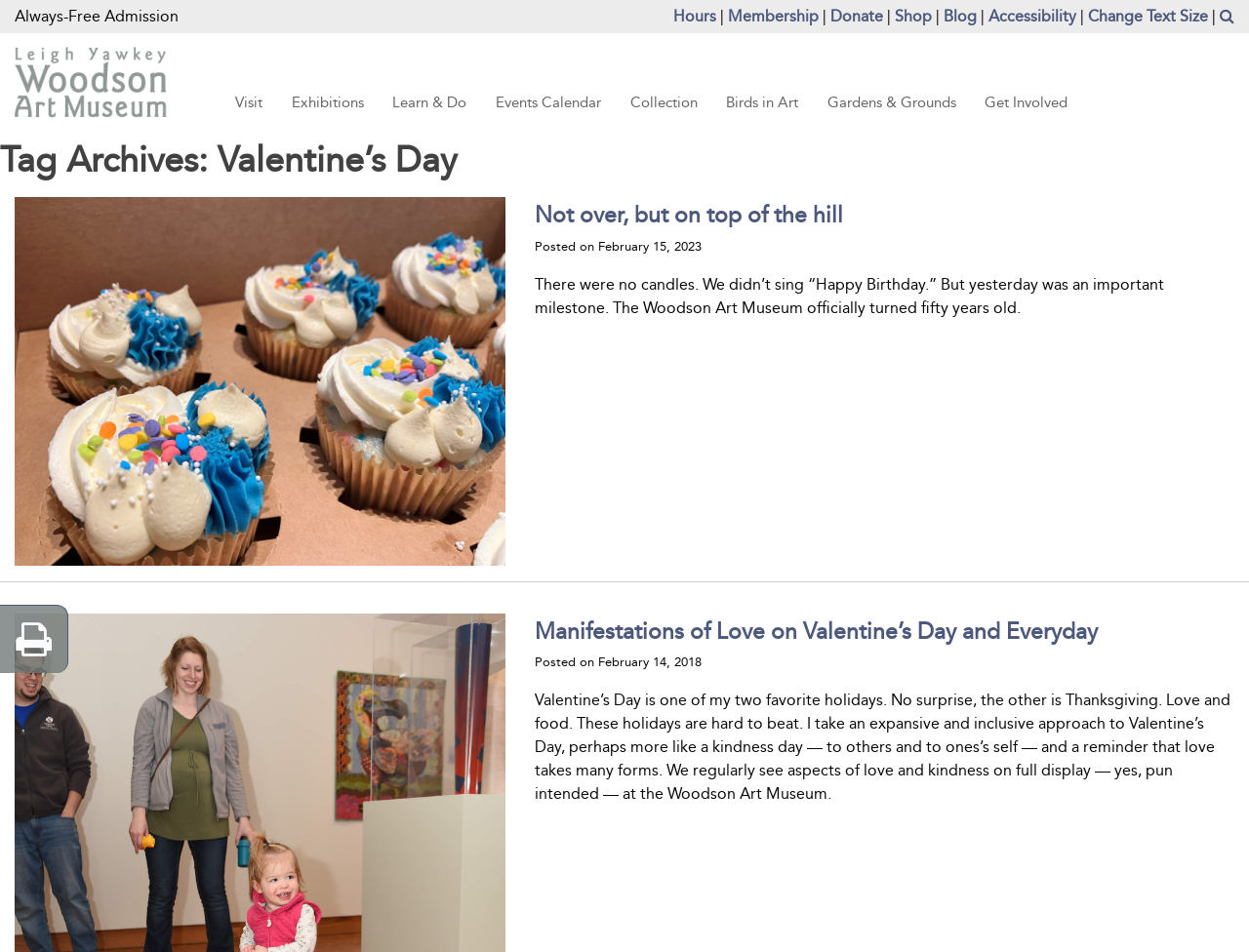Find and indicate the bounding box coordinates of the region you should select to follow the given instruction: "Read the 'Not over, but on top of the hill' article".

[0.428, 0.212, 0.675, 0.24]